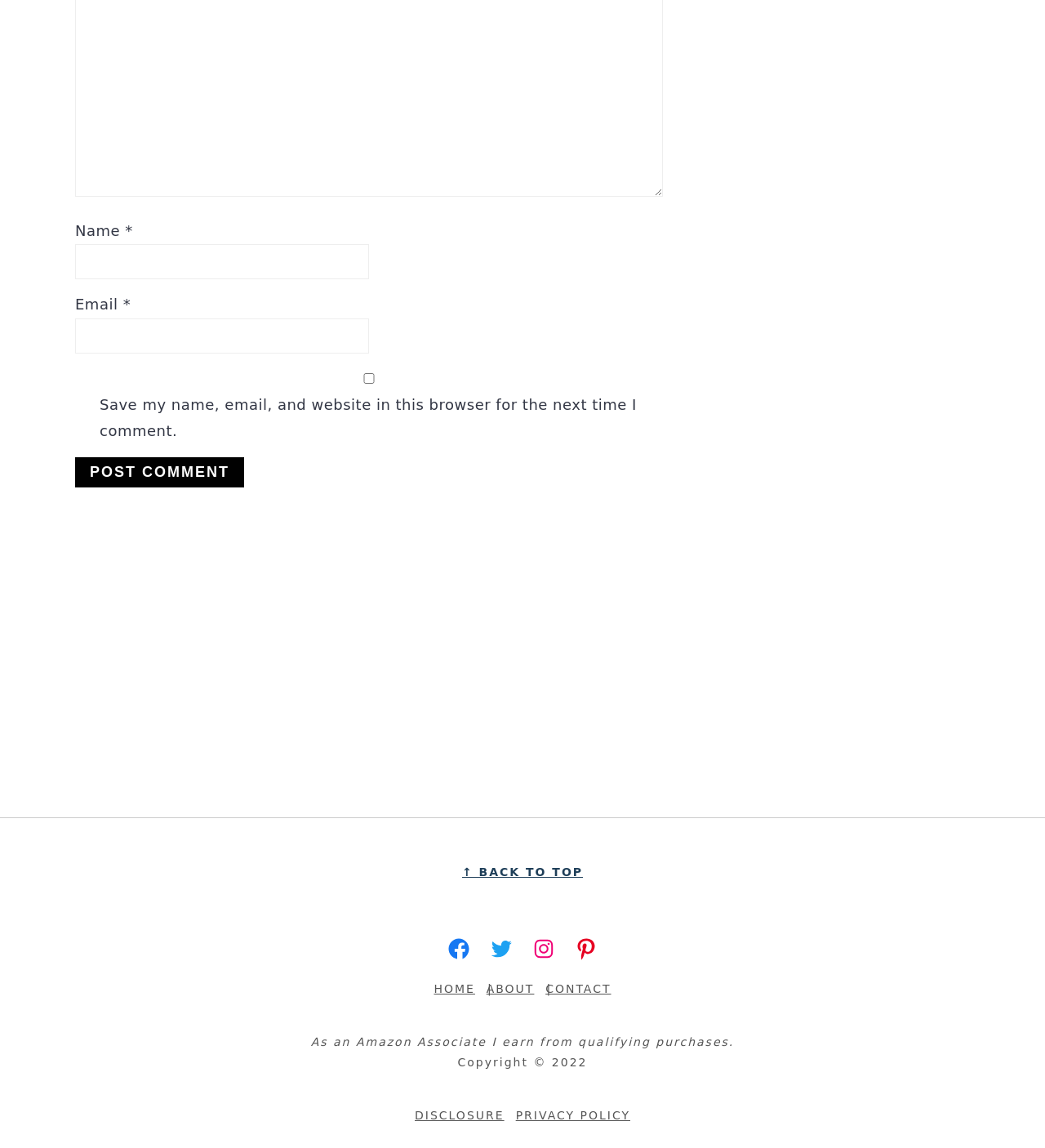What is the purpose of the 'BACK TO TOP' link?
Provide a short answer using one word or a brief phrase based on the image.

Scroll to top